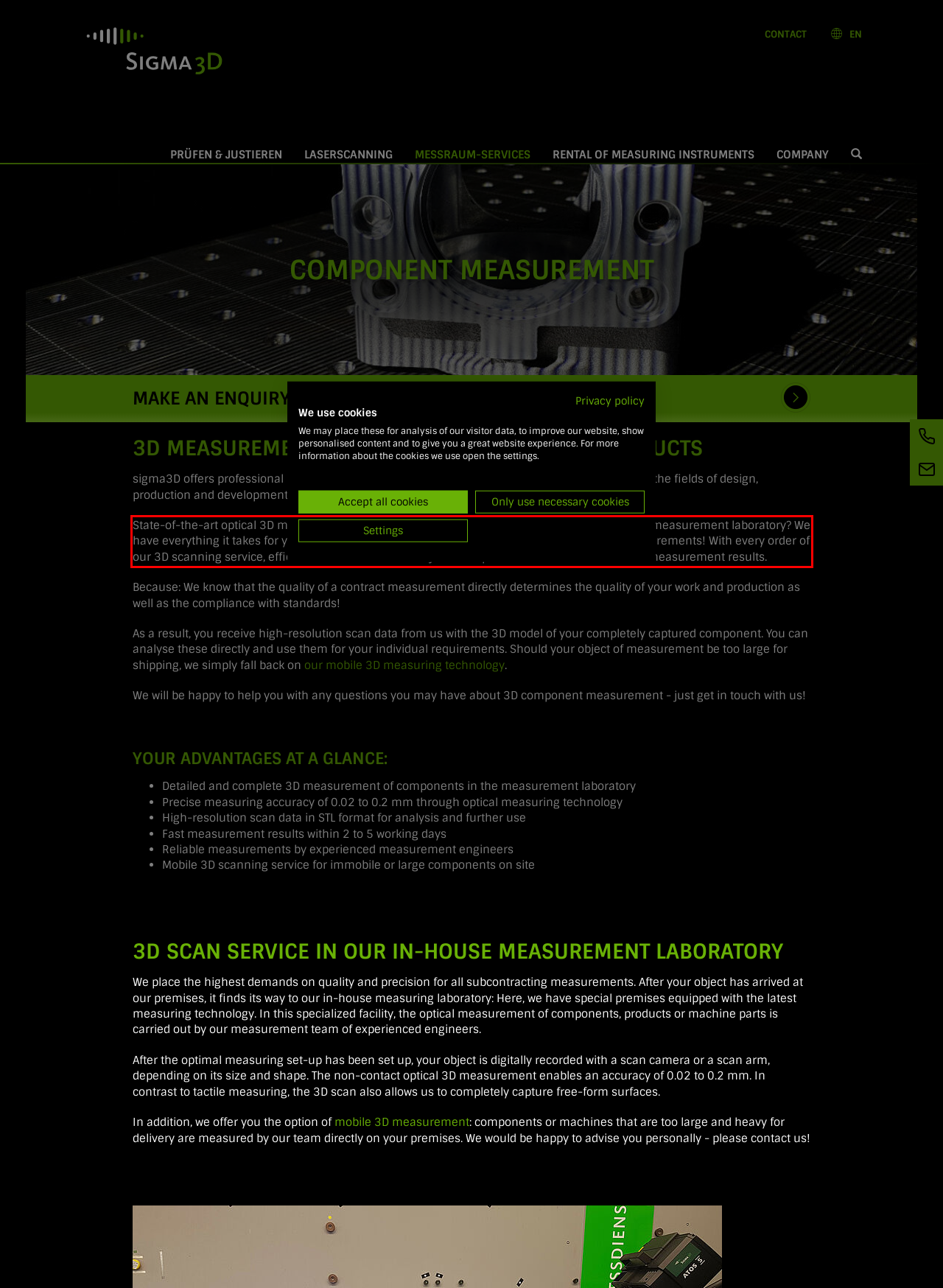With the provided screenshot of a webpage, locate the red bounding box and perform OCR to extract the text content inside it.

State-of-the-art optical 3D measurement technology? Experienced engineering team? In-house measurement laboratory? We have everything it takes for your precise component measurement with the highest surface requirements! With every order of our 3D scanning service, efficient and fast execution is just as important to us as 100% reliable measurement results.